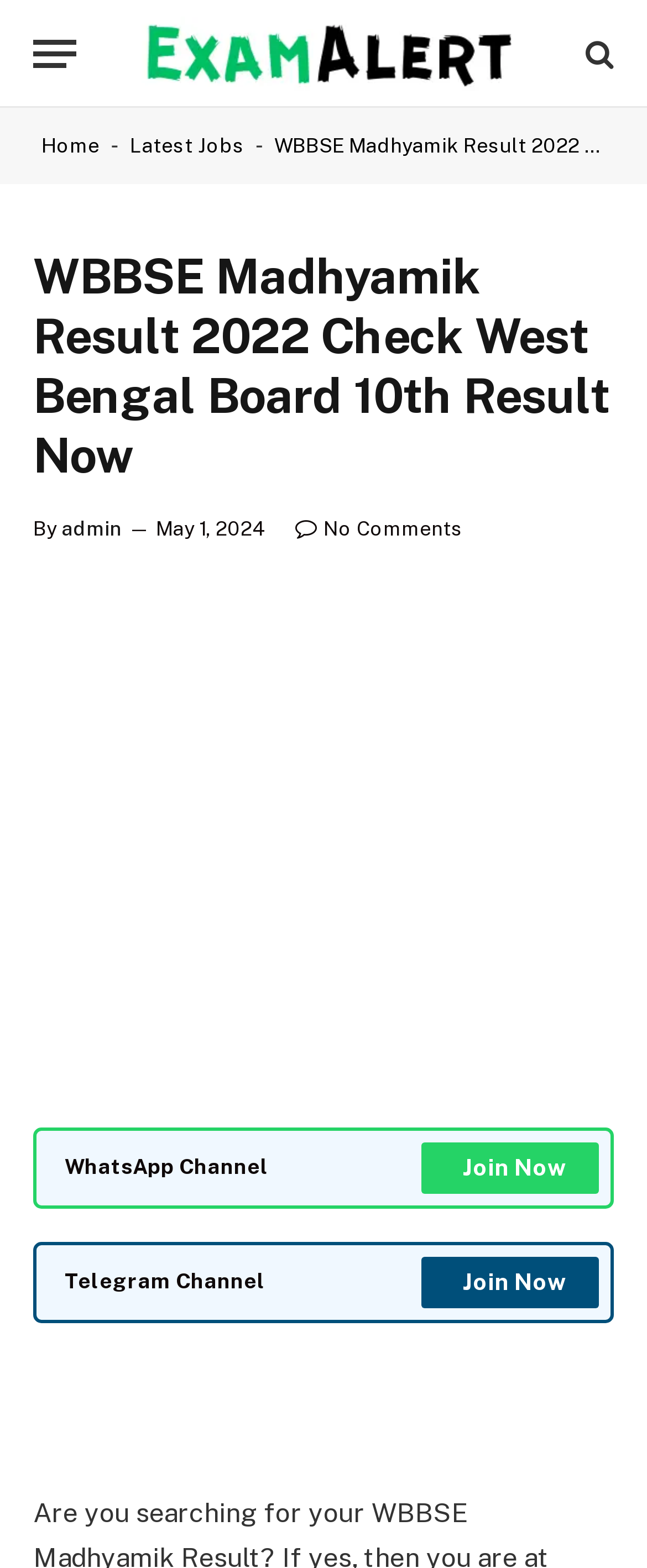What is the name of the author mentioned on the webpage?
Craft a detailed and extensive response to the question.

The webpage contains a link element with the text 'admin', which is likely to be the name of the author or the person responsible for the content on the webpage.